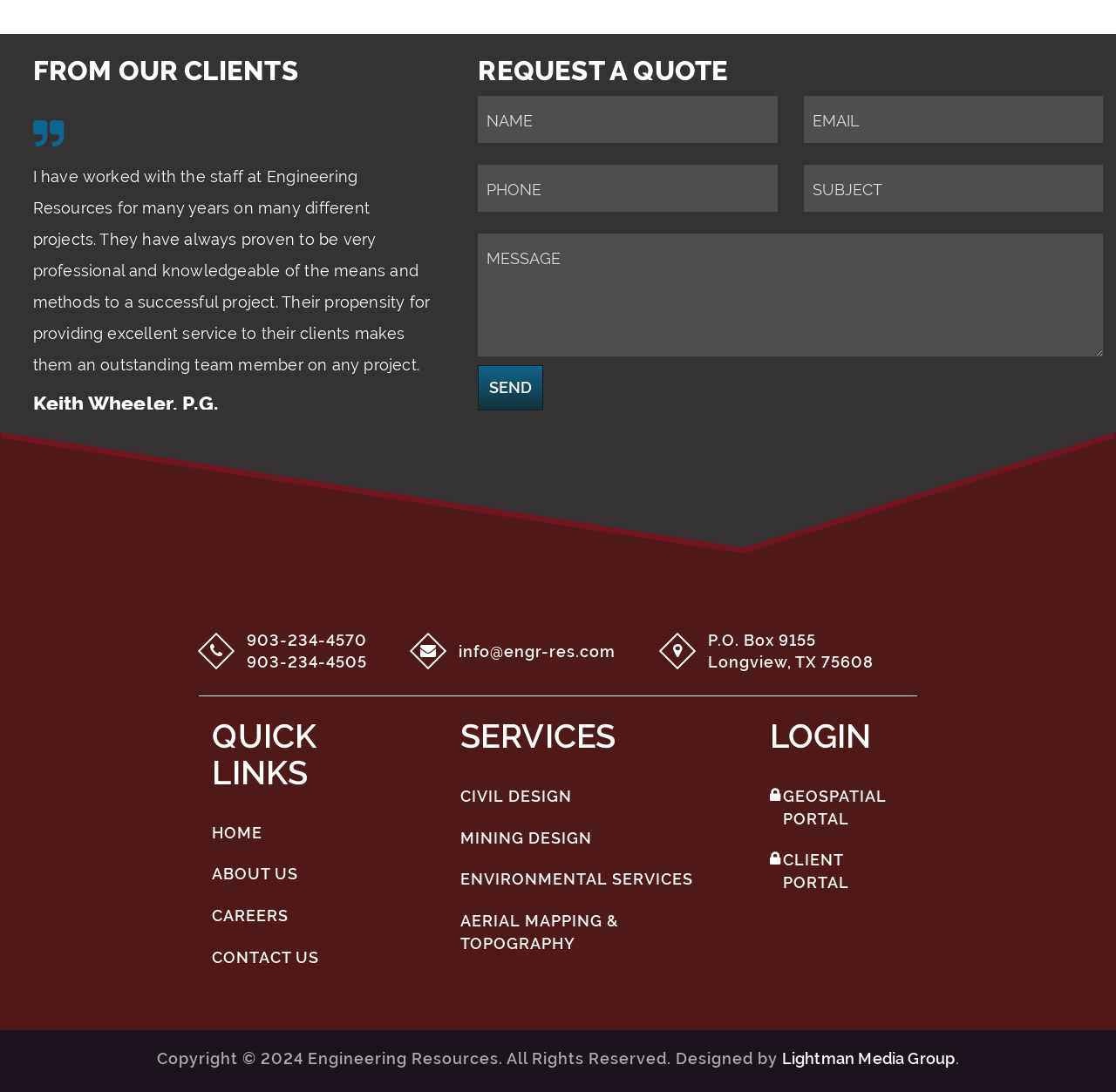Utilize the details in the image to give a detailed response to the question: What is the company's phone number?

The phone number can be found at the bottom of the webpage, in the section with the company's contact information.